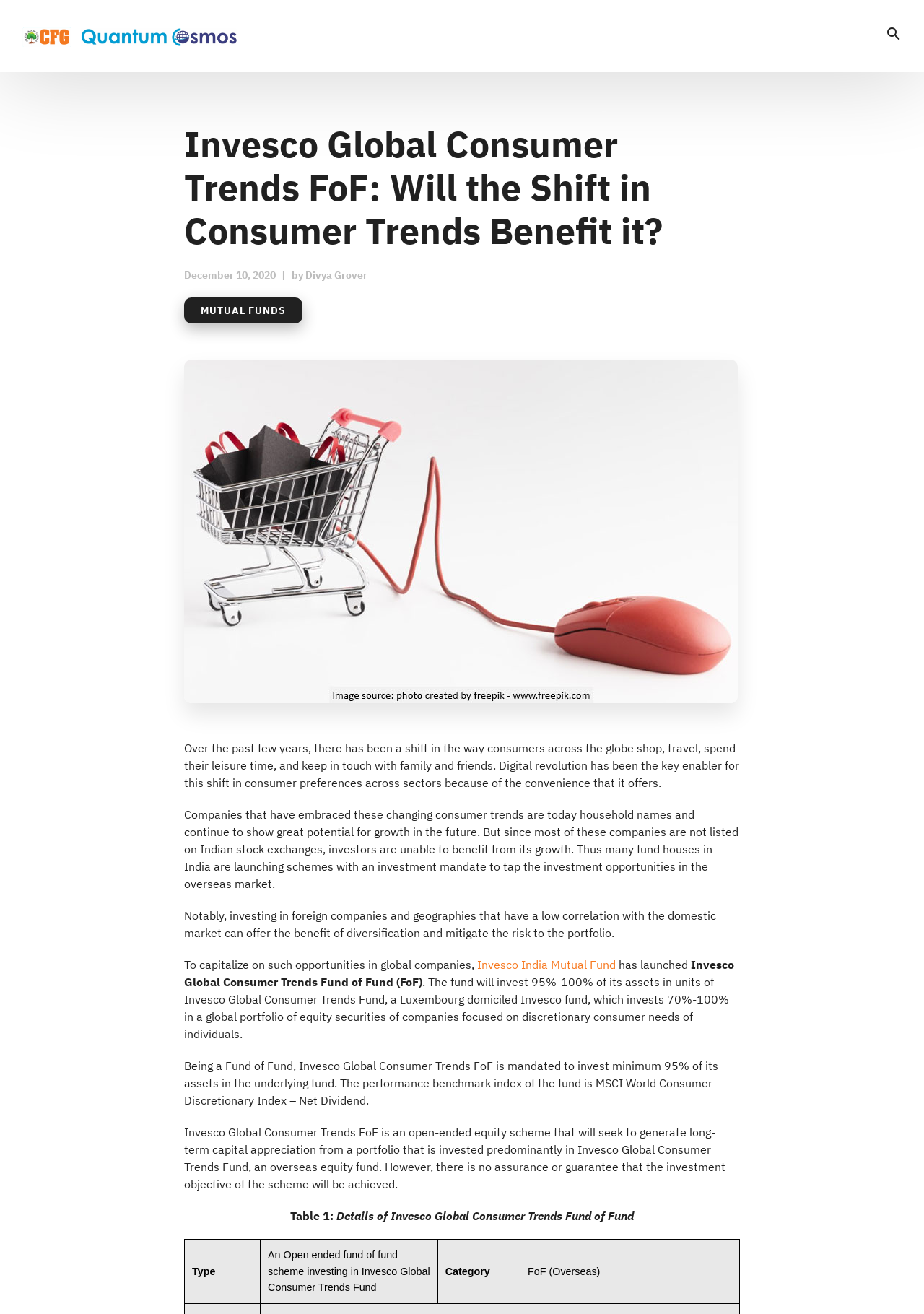Based on the element description: "Invesco India Mutual Fund", identify the UI element and provide its bounding box coordinates. Use four float numbers between 0 and 1, [left, top, right, bottom].

[0.516, 0.729, 0.666, 0.74]